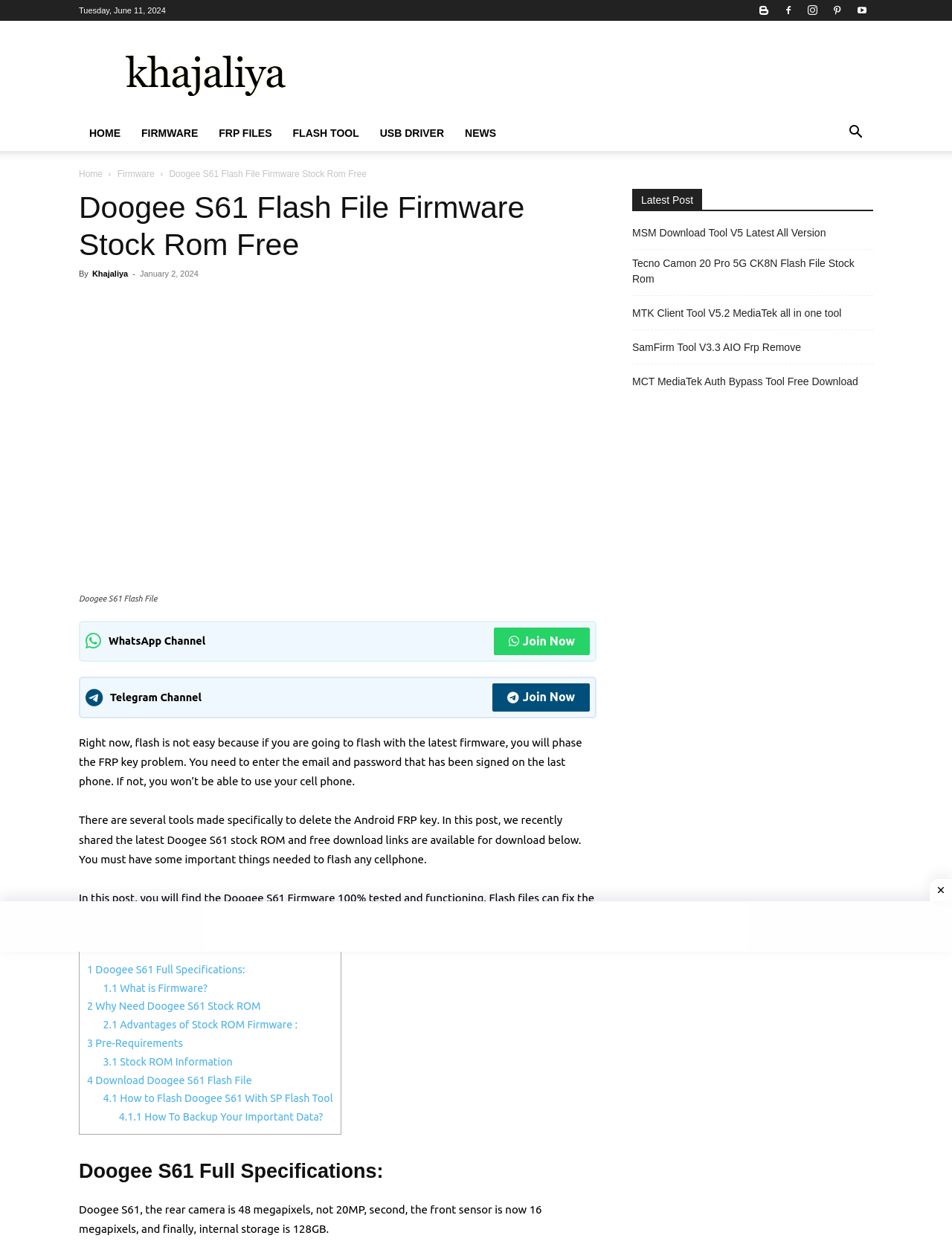Please provide a brief answer to the following inquiry using a single word or phrase:
What is the resolution of the rear camera?

48 megapixels